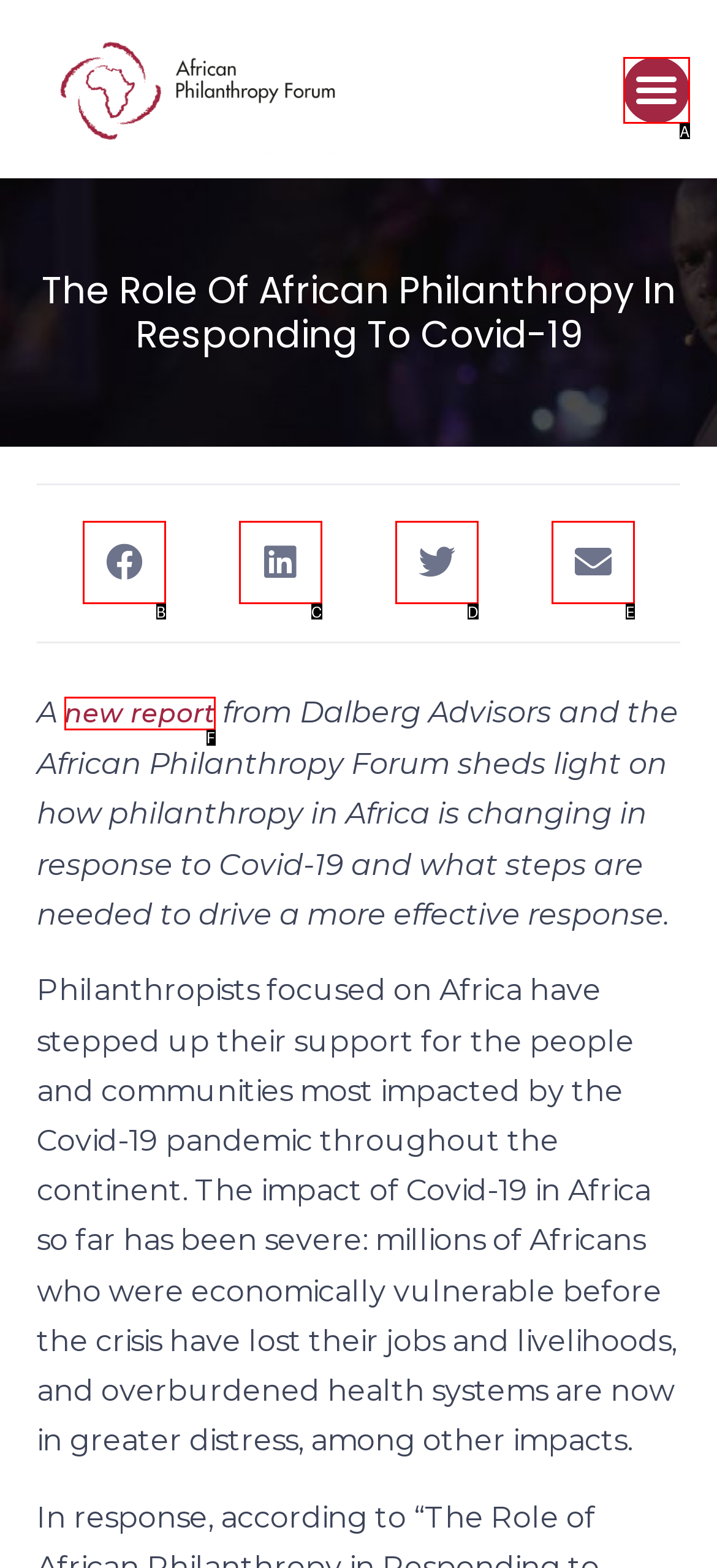From the provided options, pick the HTML element that matches the description: Menu. Respond with the letter corresponding to your choice.

A